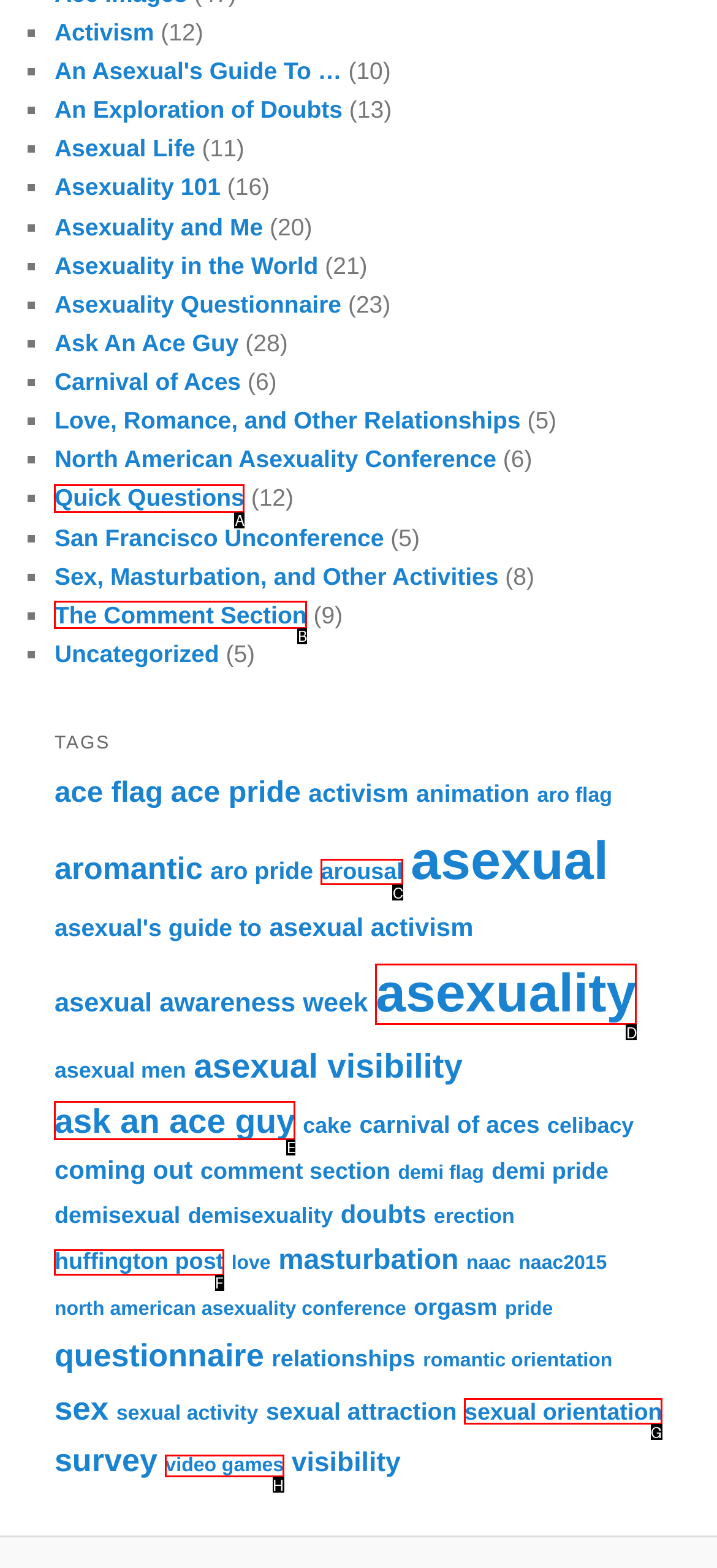Which lettered option should I select to achieve the task: Click on the link 'Quick Questions' according to the highlighted elements in the screenshot?

A